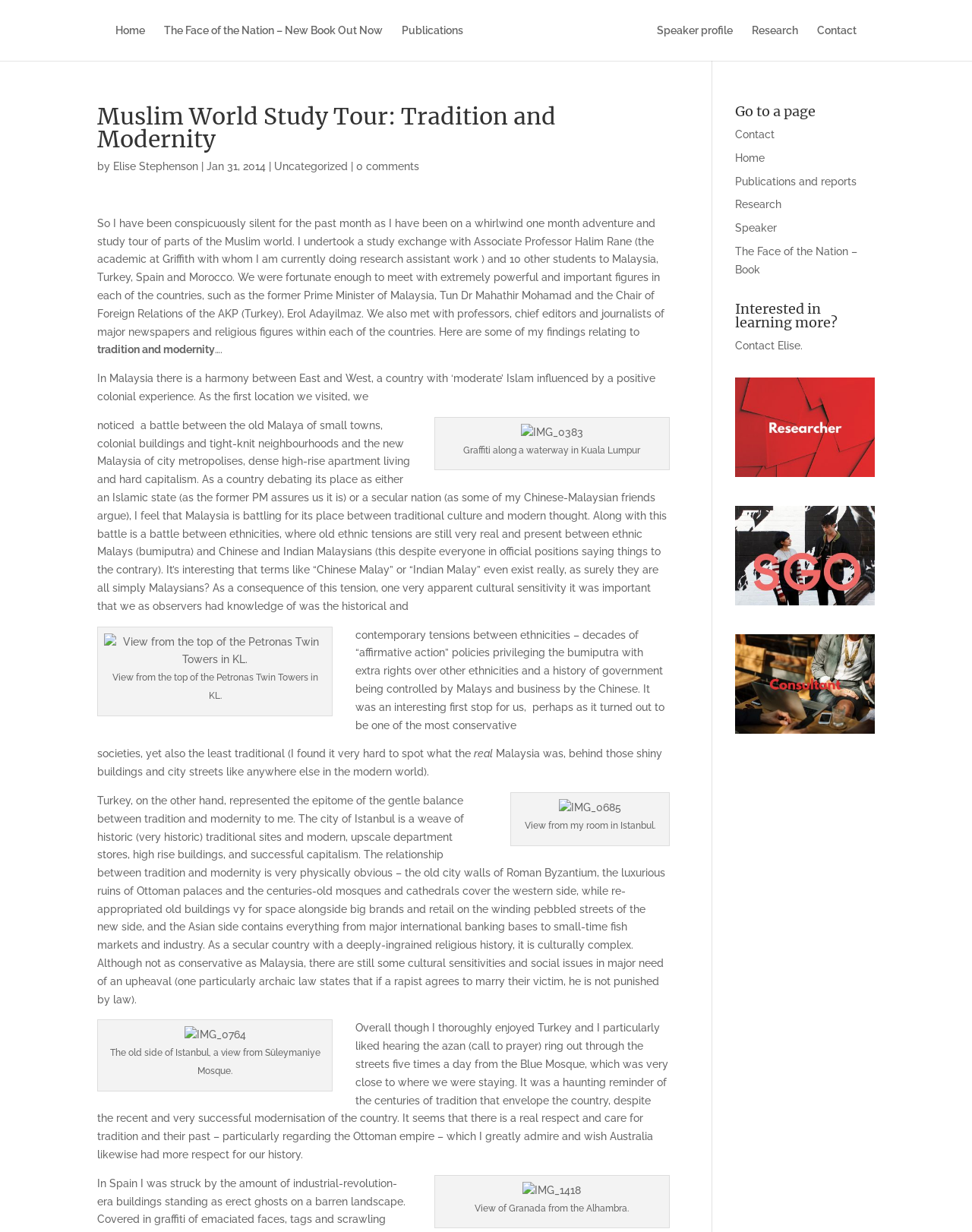What is the name of the author of the study tour blog?
Ensure your answer is thorough and detailed.

The answer can be found by looking at the link 'Elise Stephenson' with bounding box coordinates [0.494, 0.015, 0.656, 0.055] and the image 'Elise Stephenson' with bounding box coordinates [0.519, 0.015, 0.631, 0.036]. This suggests that Elise Stephenson is the author of the blog.